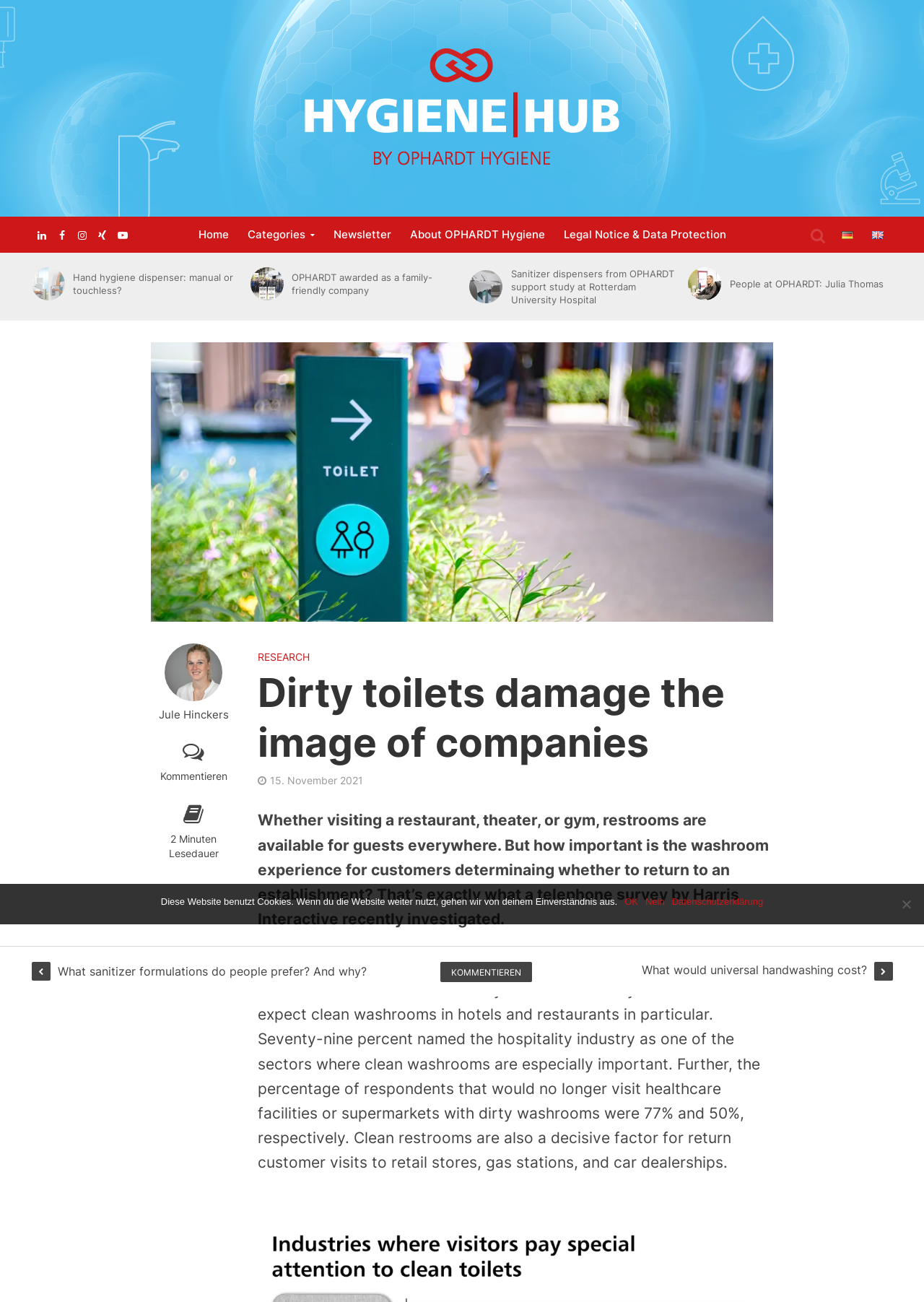Create a detailed narrative describing the layout and content of the webpage.

This webpage appears to be a blog or news article page from OPHARDT Hygiene, a company that specializes in hygiene products. The page has a navigation menu at the top, with links to "Home", "Categories", "Newsletter", "About OPHARDT Hygiene", and "Legal Notice & Data Protection". There are also language options available, with links to switch between "Deutsch" and "English".

Below the navigation menu, there is a section with several links and images. The first link is "OPHARDT Familienfreundlichkeit" with an accompanying image. Next to it is a heading that reads "OPHARDT awarded as a family-friendly company". There are several other links and images in this section, including "Studie Rotterdam Hygienespender", "Sanitizer dispensers from OPHARDT support study at Rotterdam University Hospital", "Julia Thomas bei OPHARDT", and "OPHARDT unterstützt Krankenhaus in Malawi".

The main content of the page is an article titled "Dirty toilets damage the image of companies". The article discusses the importance of clean washrooms in various establishments, including hotels, restaurants, and healthcare facilities. It cites a study by Harris Interactive that found 94% of respondents would not return to an establishment if they found dirty toilets. The article also mentions that clean restrooms are a decisive factor for return customer visits to retail stores, gas stations, and car dealerships.

To the right of the article, there is a section with a profile picture and a link to "Jule Hinckers". Below it is a link to comment on the article, with a timestamp indicating a 2-minute read.

At the bottom of the page, there are several links to related articles, including "What sanitizer formulations do people prefer? And why?" and "What would universal handwashing cost?". There is also a "KOMMENTIEREN" link, which likely leads to a comment section.

Finally, there is a cookie notice dialog at the bottom of the page, which informs users that the website uses cookies and provides options to accept or decline them.